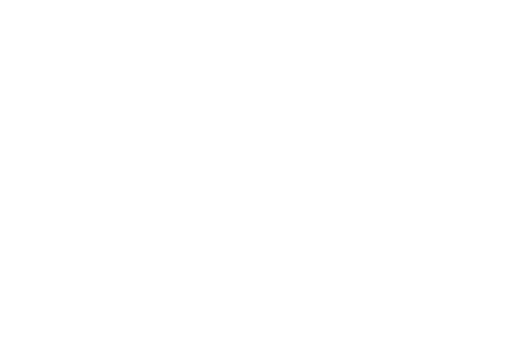What is the title of the news article?
Using the visual information, answer the question in a single word or phrase.

Developer Converting Four Office Buildings Into Life Science Facilities in Laval’s Biotech City